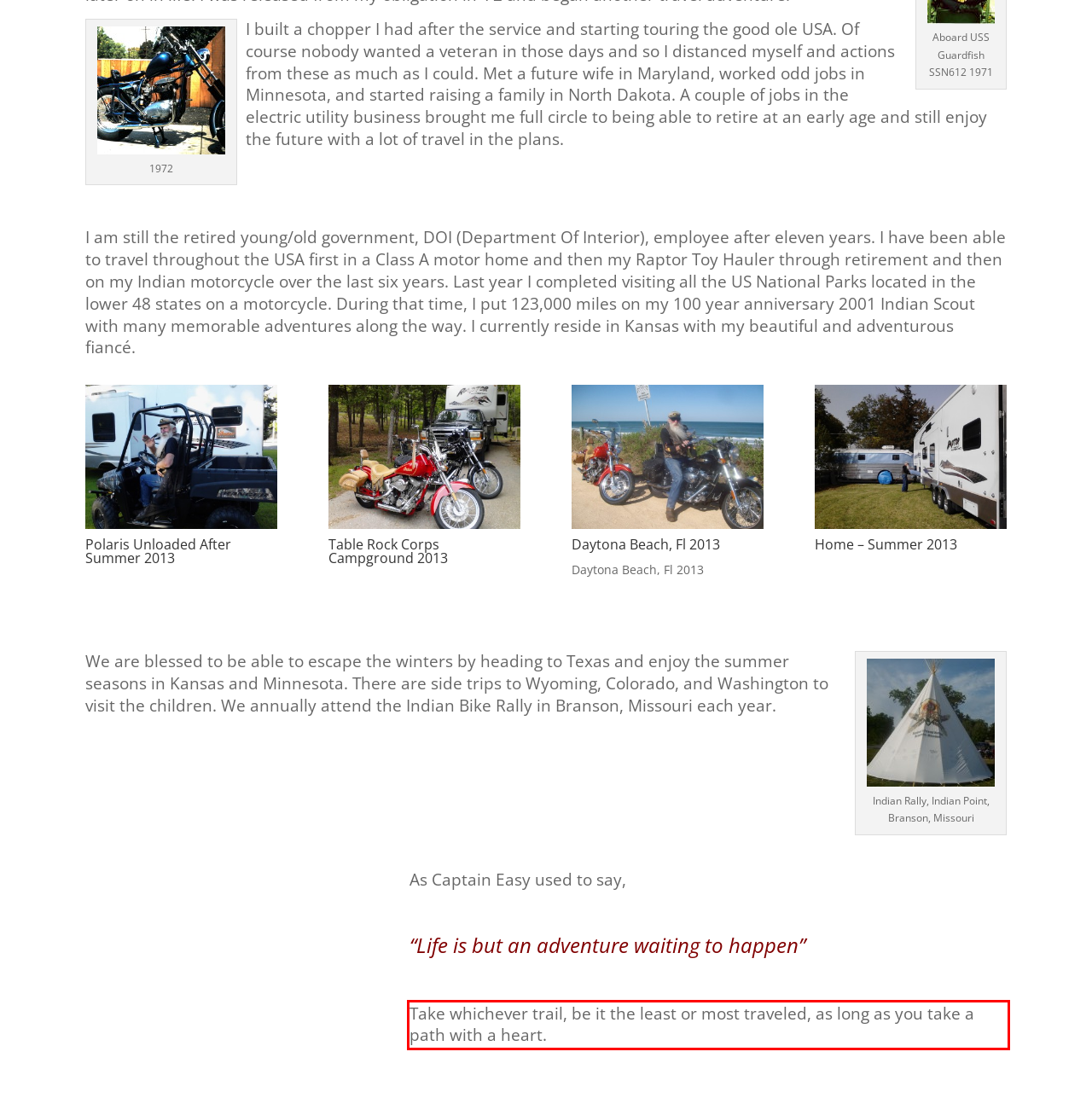Examine the screenshot of the webpage, locate the red bounding box, and generate the text contained within it.

Take whichever trail, be it the least or most traveled, as long as you take a path with a heart.